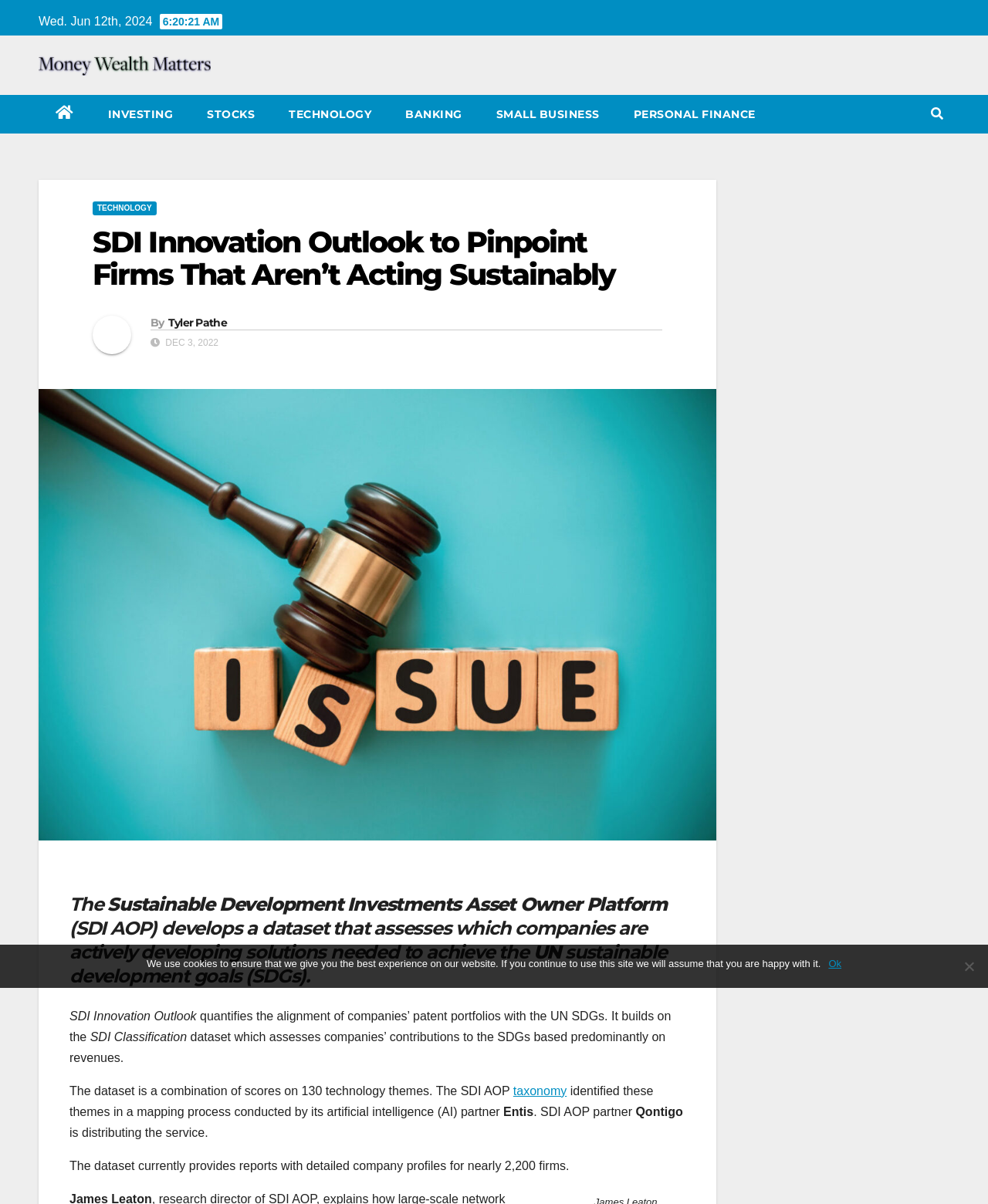What is the name of the author? Please answer the question using a single word or phrase based on the image.

Tyler Pathe